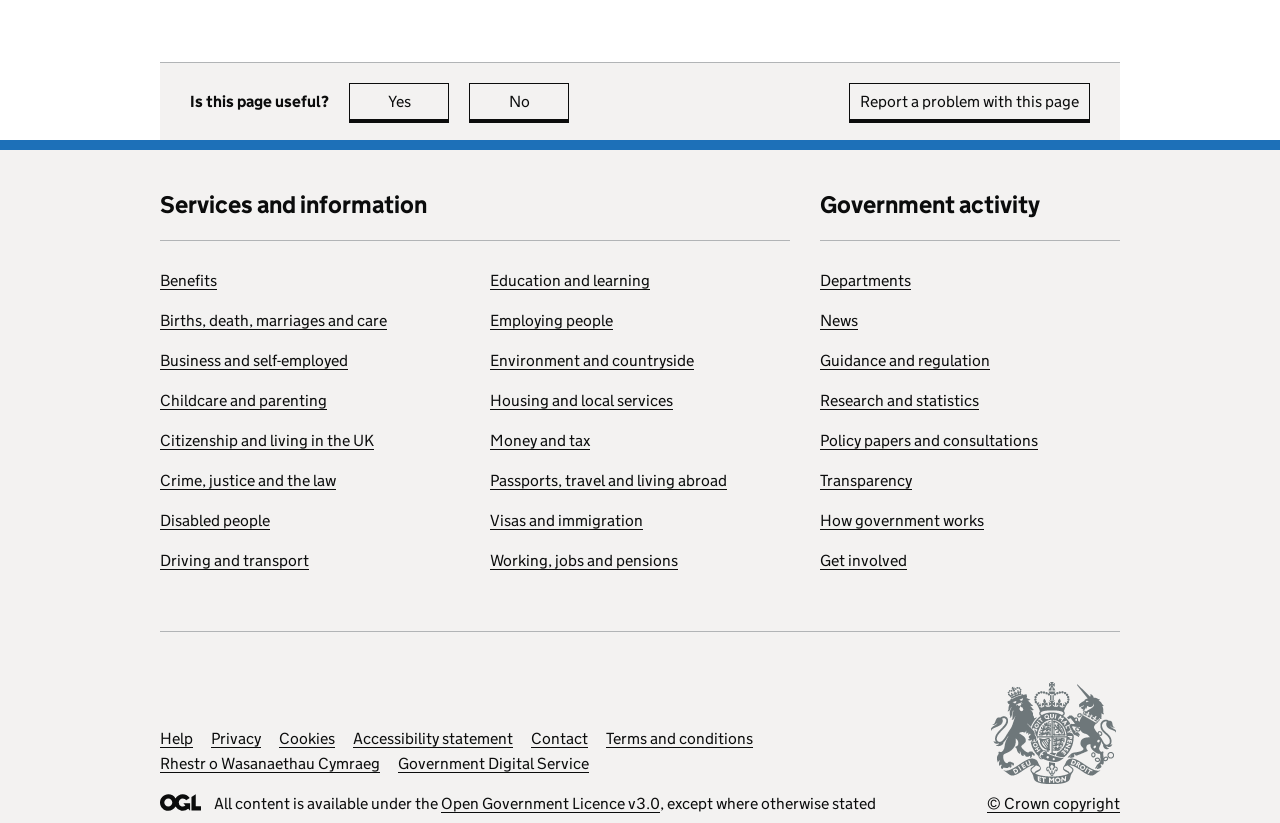Given the description of a UI element: "Terms and conditions", identify the bounding box coordinates of the matching element in the webpage screenshot.

[0.473, 0.886, 0.588, 0.909]